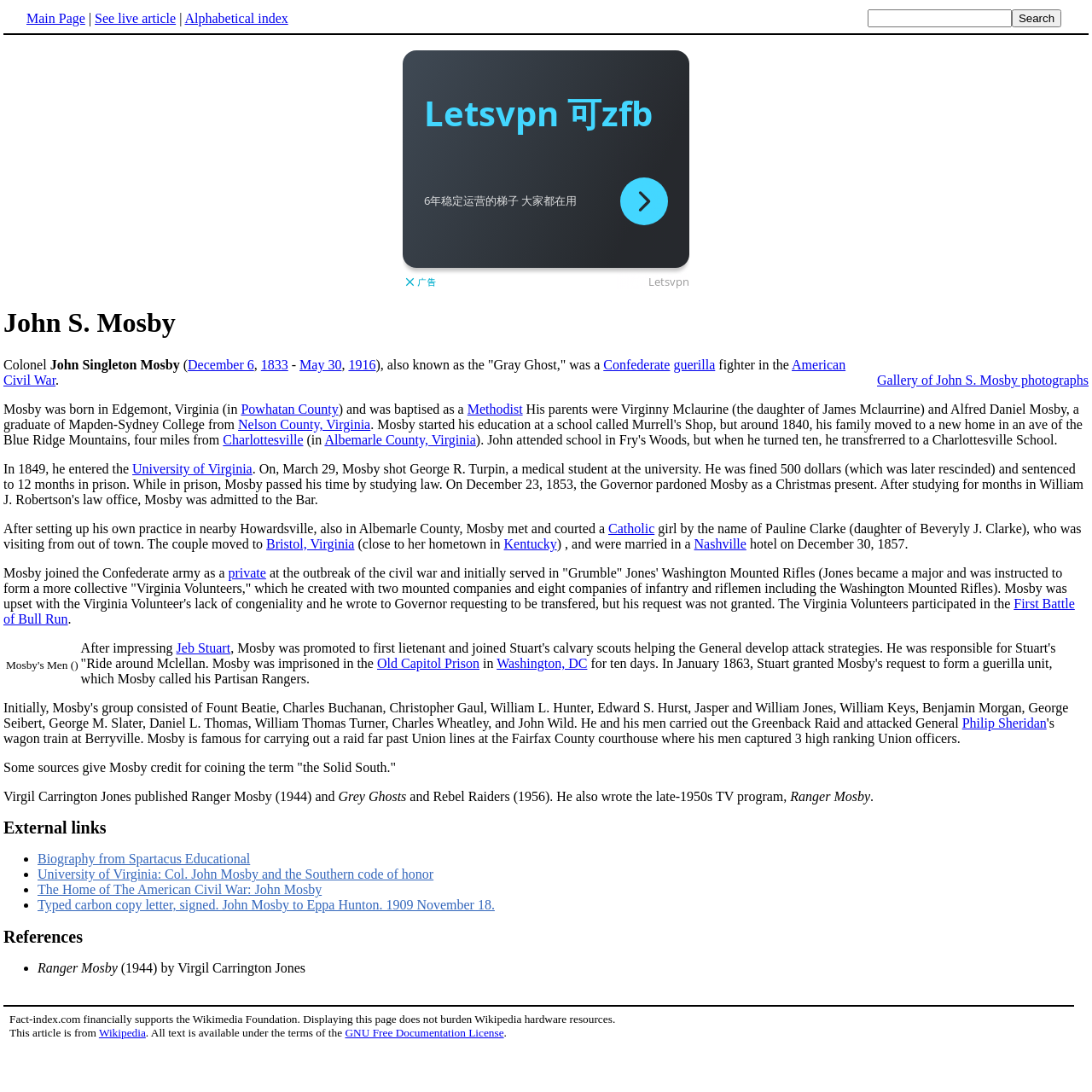Show the bounding box coordinates for the element that needs to be clicked to execute the following instruction: "Contact Northpool via email". Provide the coordinates in the form of four float numbers between 0 and 1, i.e., [left, top, right, bottom].

None